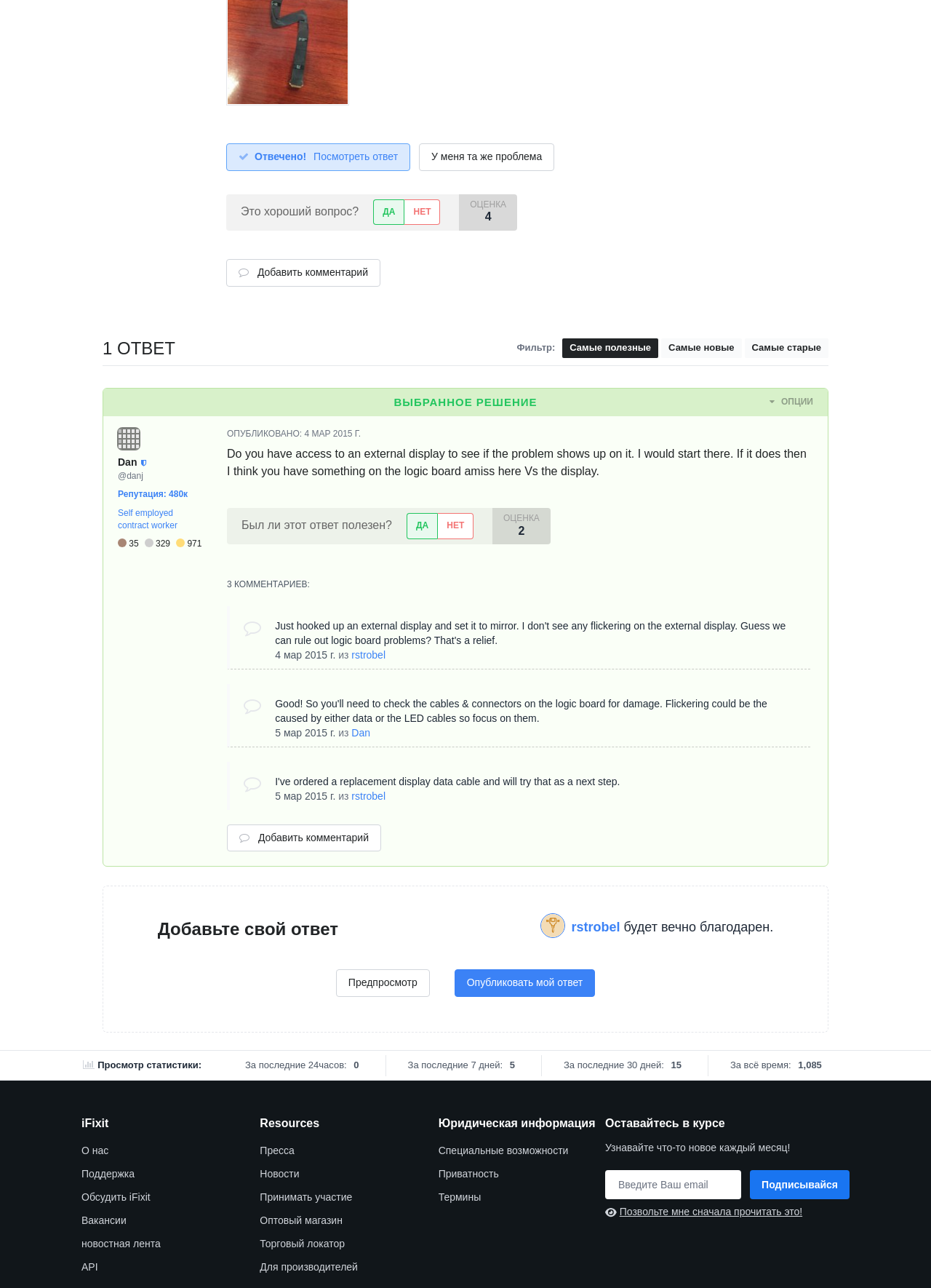Show the bounding box coordinates for the HTML element as described: "Добавить комментарий".

[0.243, 0.201, 0.409, 0.223]